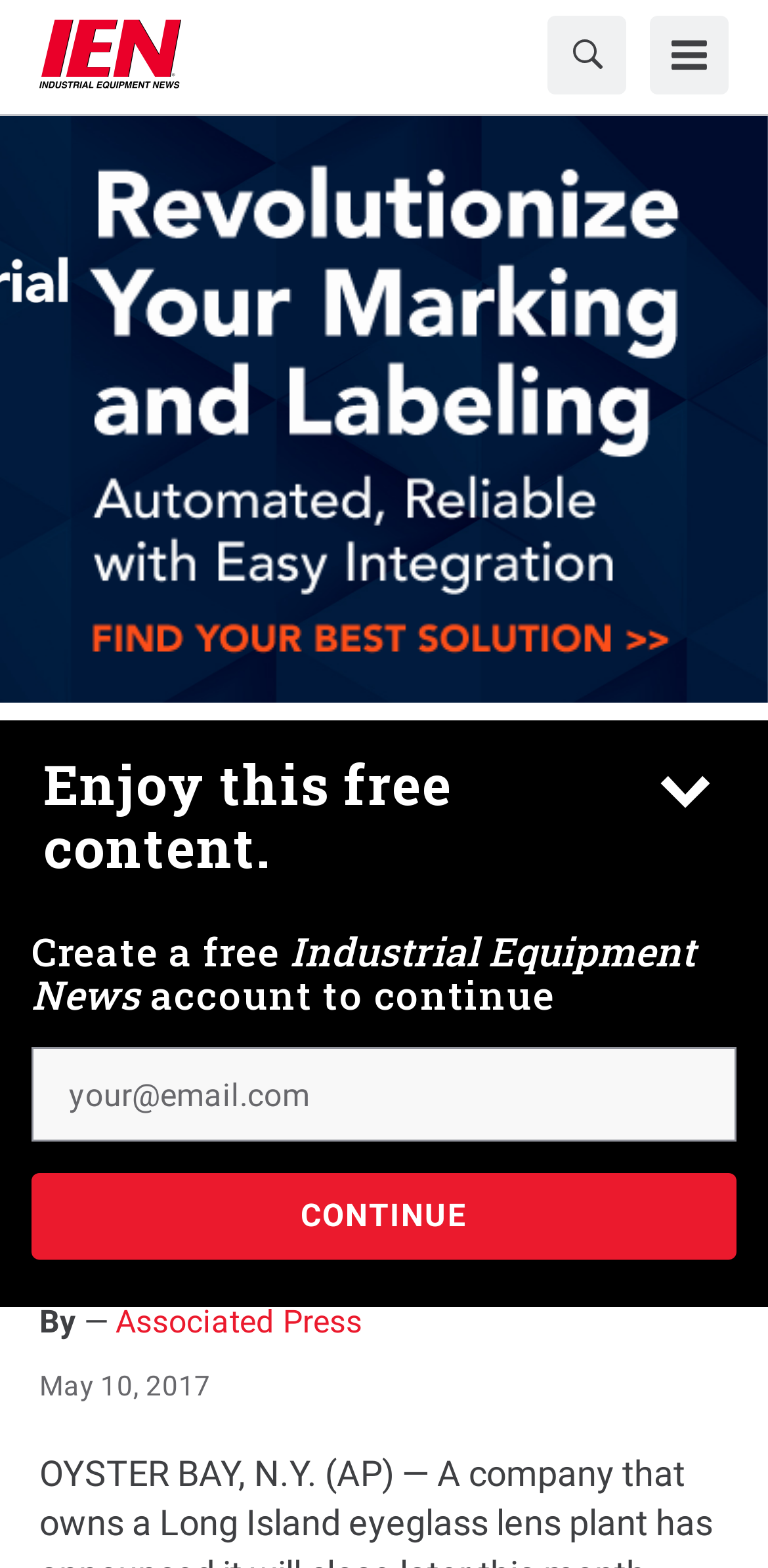Elaborate on the webpage's design and content in a detailed caption.

The webpage appears to be a news article page, with a focus on industrial equipment news. At the top, there is a navigation menu with links to "Industrial Equipment News" and a search button, accompanied by a small icon. To the right of the search button, there is a toggle menu button with an icon.

Below the navigation menu, there is a prominent link that reads "CLICK HERE FOR MORE INFORMATION" with an accompanying image. This link takes up most of the width of the page.

The main content of the page is divided into two sections. On the left, there is a region with a heading that reads "Eyeglass Lens Plant to Close, 151 Jobs Eliminated", which is the title of the news article. Below the heading, there is a link to the source of the article, "Associated Press", and a date, "May 10, 2017".

On the right side of the page, there is a content meter with a button that reads "Enjoy this free content." Below the button, there is a call-to-action to create a free account to continue reading the article, accompanied by a text box to enter an email address and a "CONTINUE" button.

There are a total of 5 images on the page, including icons for the search button, toggle menu button, and content meter button, as well as an image accompanying the "CLICK HERE FOR MORE INFORMATION" link.